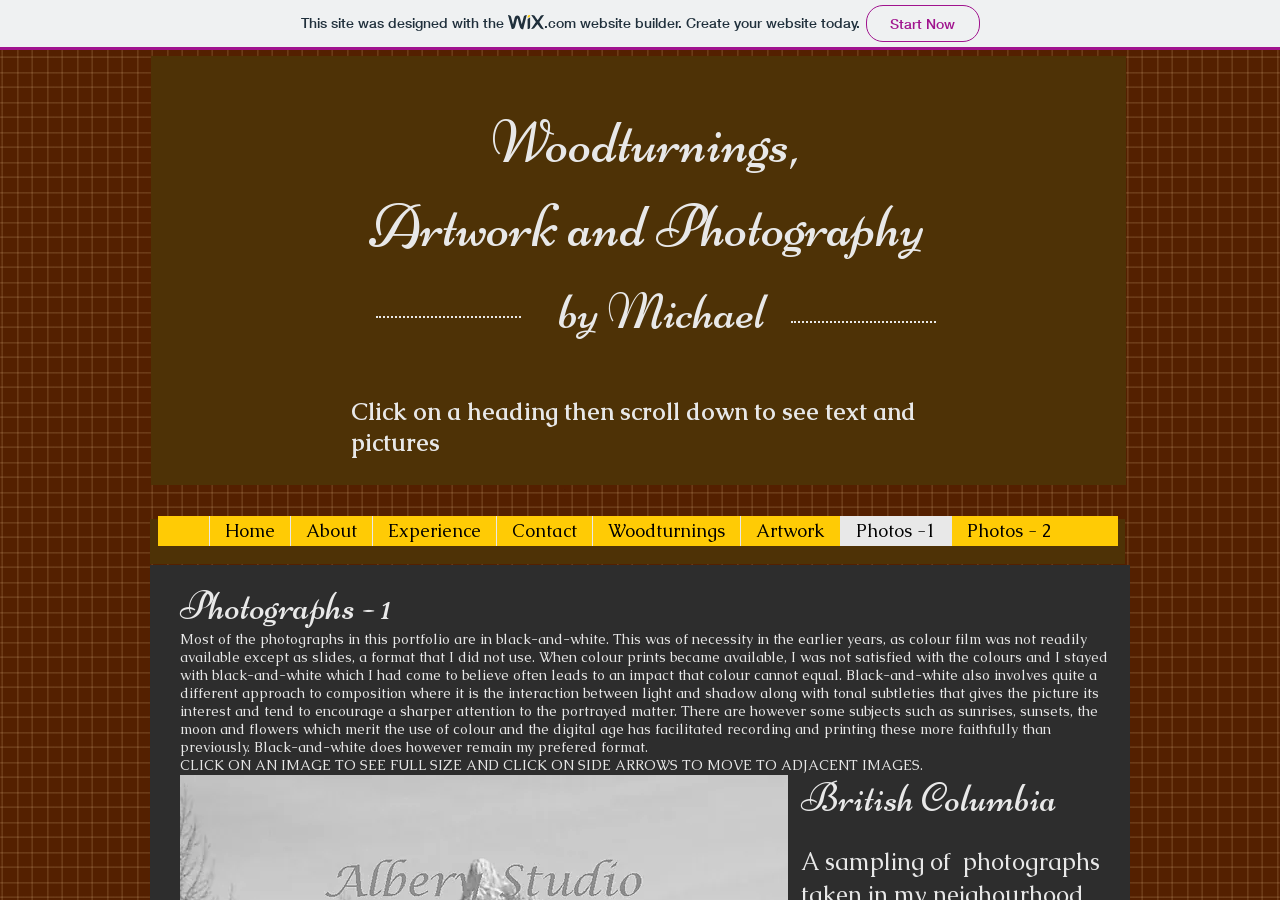Please provide a detailed answer to the question below by examining the image:
What type of items are featured in the photographs?

Based on the webpage's content, specifically the heading 'Woodturnings, Artwork and Photography' and the description of the photographs, it can be inferred that the photographs feature local items.